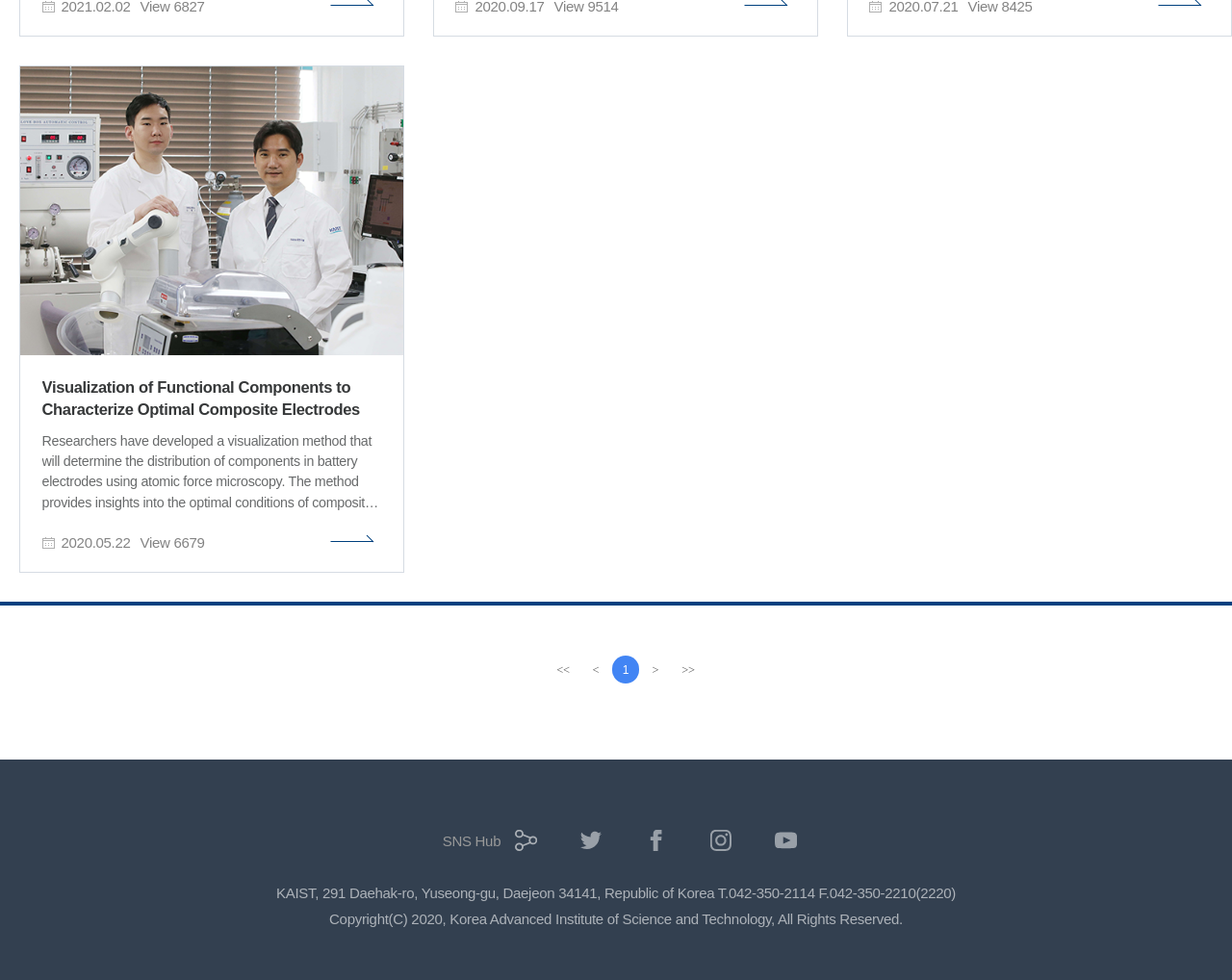What is the name of the laboratory?
Based on the screenshot, provide your answer in one word or phrase.

Materials Imaging and Integration Laboratory